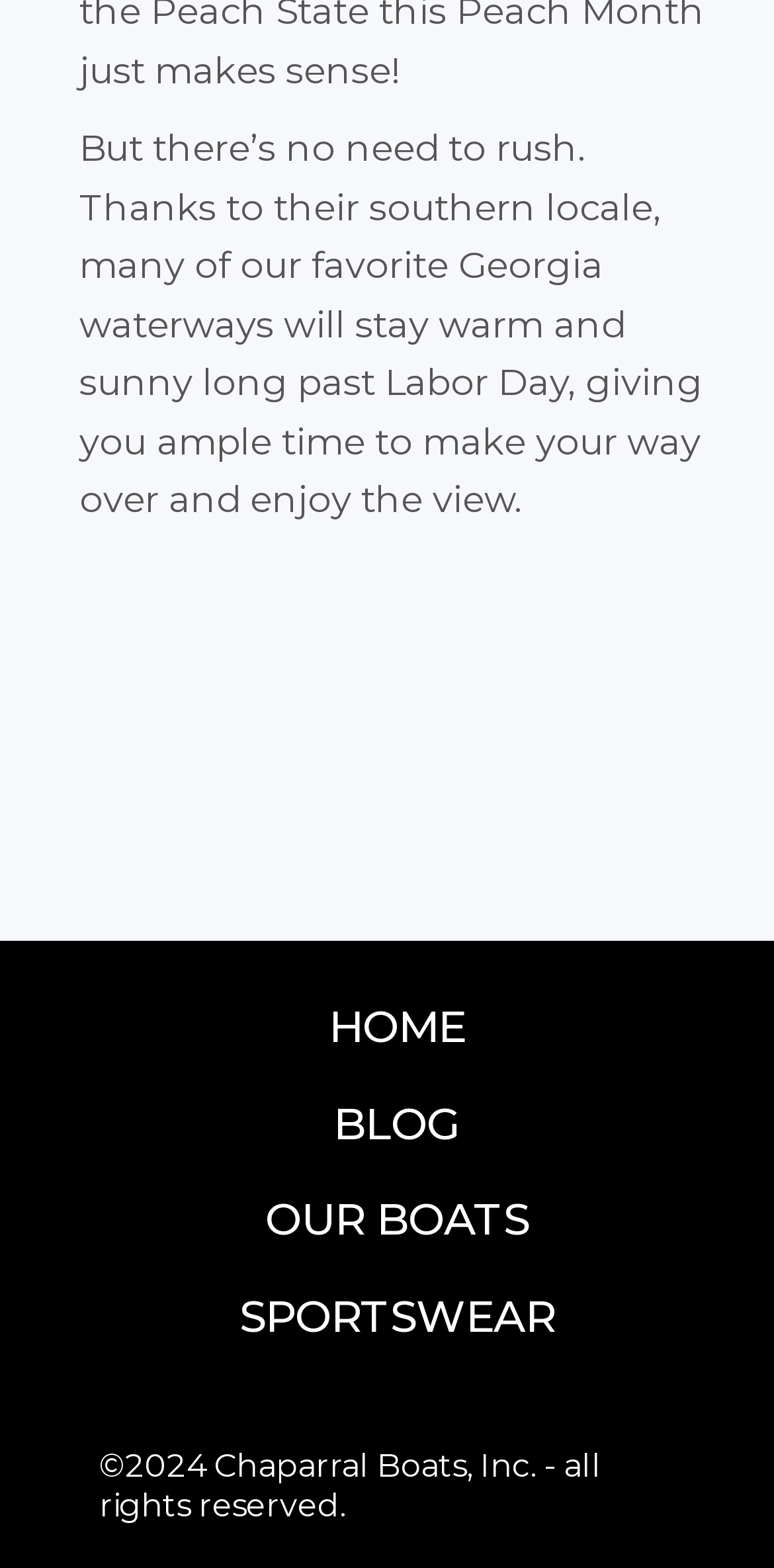Bounding box coordinates should be provided in the format (top-left x, top-left y, bottom-right x, bottom-right y) with all values between 0 and 1. Identify the bounding box for this UI element: Chaparral Boats, Inc.

[0.277, 0.922, 0.703, 0.946]